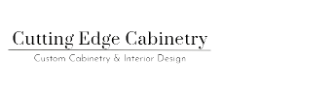Use a single word or phrase to answer the question: 
What industry does the company operate in?

Home remodeling